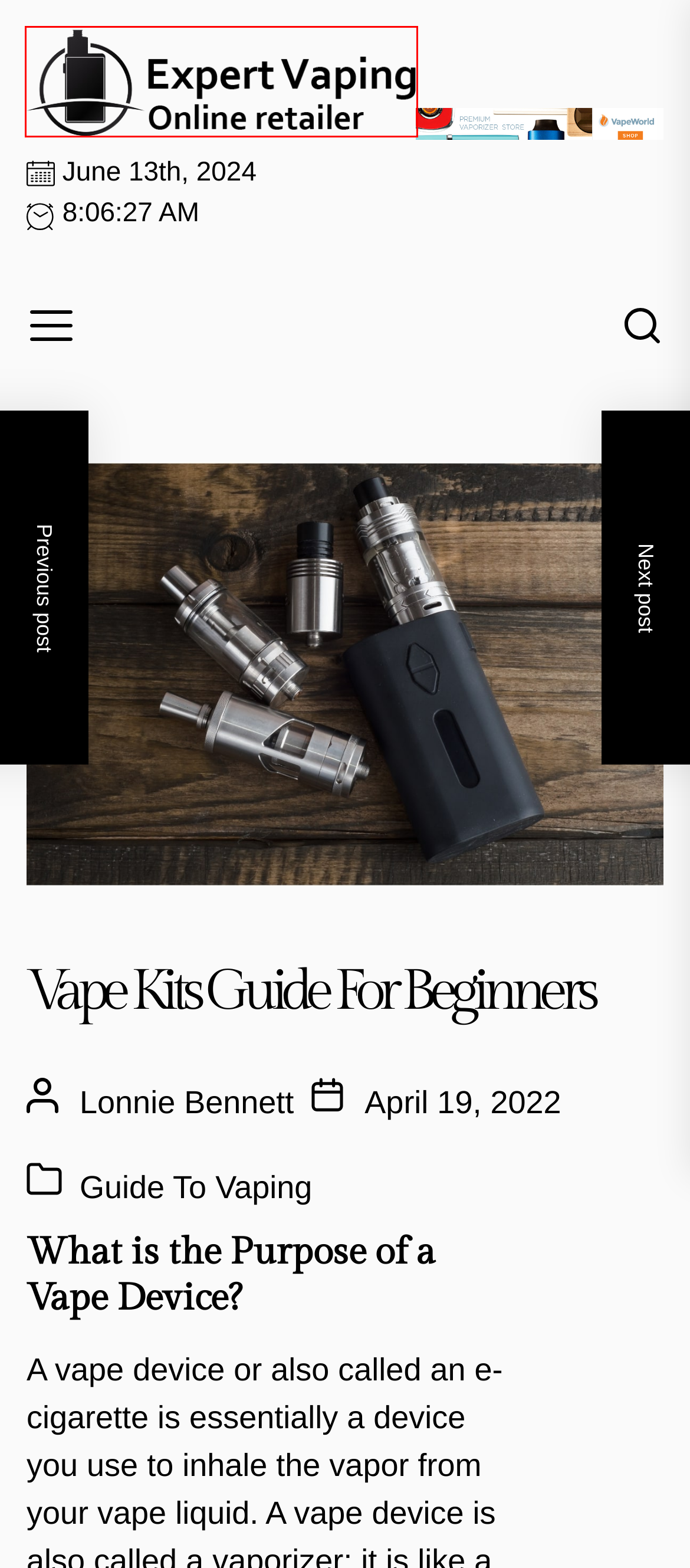Observe the screenshot of a webpage with a red bounding box around an element. Identify the webpage description that best fits the new page after the element inside the bounding box is clicked. The candidates are:
A. April 19, 2022 - Expert Vaping
B. Health Archives - Expert Vaping
C. Are Vapes Cheaper Than Cigarettes? - Expert Vaping
D. Vaping Guide For Beginners - Expert Vaping
E. Vape Kit Guide Archives - Expert Vaping
F. Lonnie Bennett, Author at Expert Vaping
G. Expert Vaping
H. Guide to Vaping Archives - Expert Vaping

G